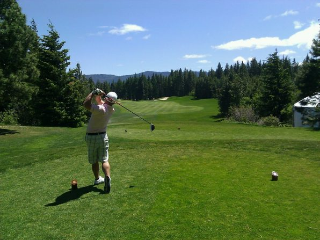What is essential for success in golf?
Based on the image, provide your answer in one word or phrase.

Stance and swing technique